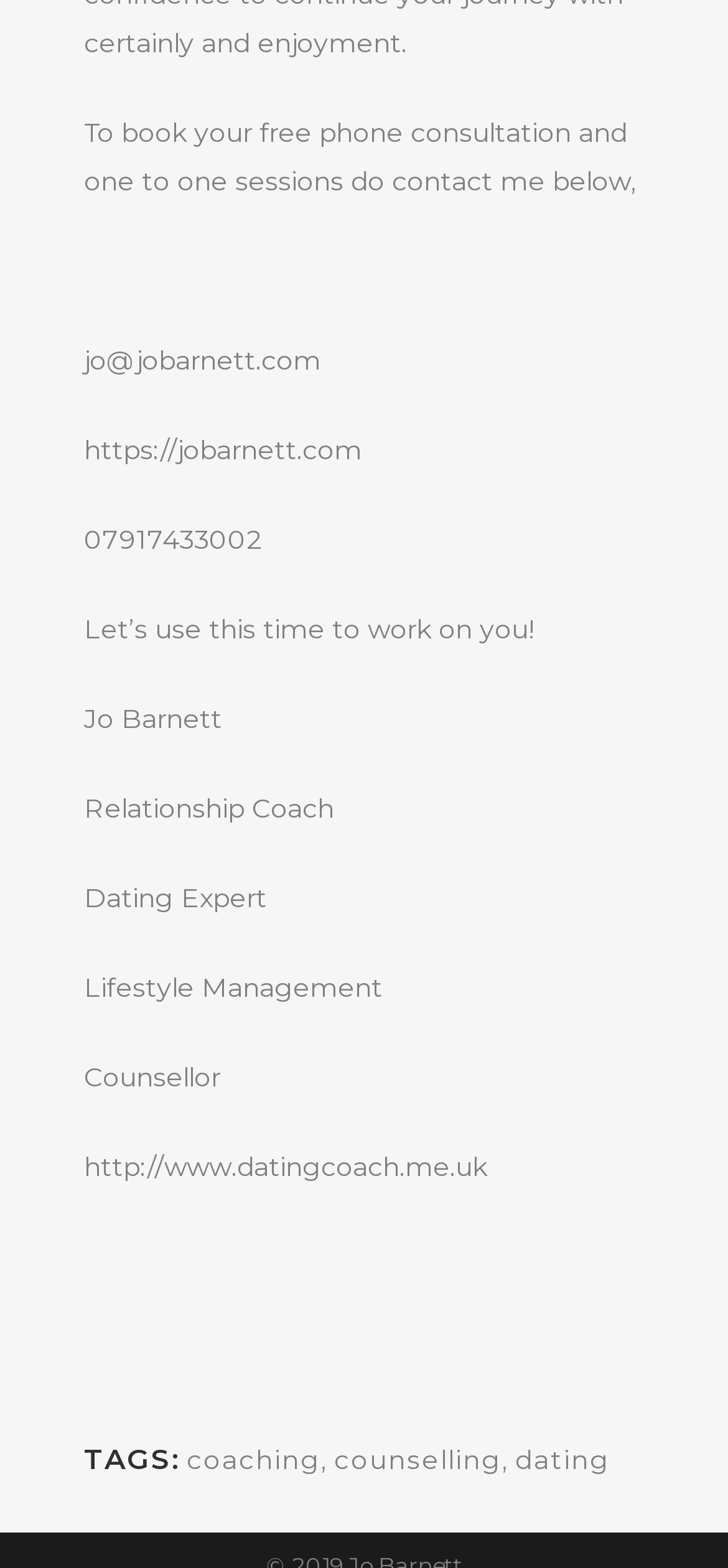What services does Jo Barnett offer?
Offer a detailed and full explanation in response to the question.

Based on the webpage, Jo Barnett offers coaching and counselling services, as indicated by the titles 'Relationship Coach', 'Counsellor', and 'Lifestyle Management'.